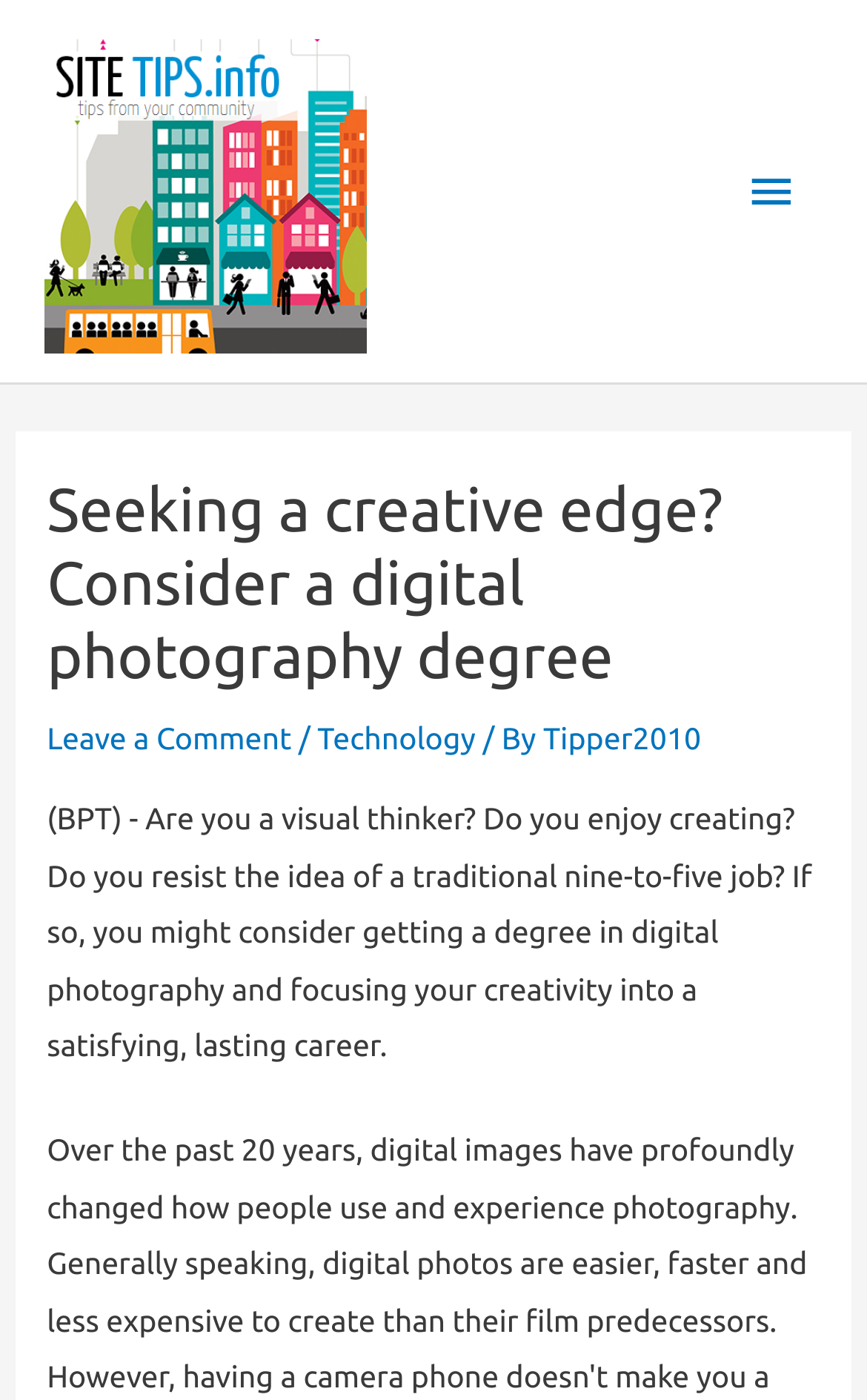Please use the details from the image to answer the following question comprehensively:
What is the topic of the article?

I inferred the topic of the article by reading the heading element with the text 'Seeking a creative edge? Consider a digital photography degree', which suggests that the article is about considering a digital photography degree.